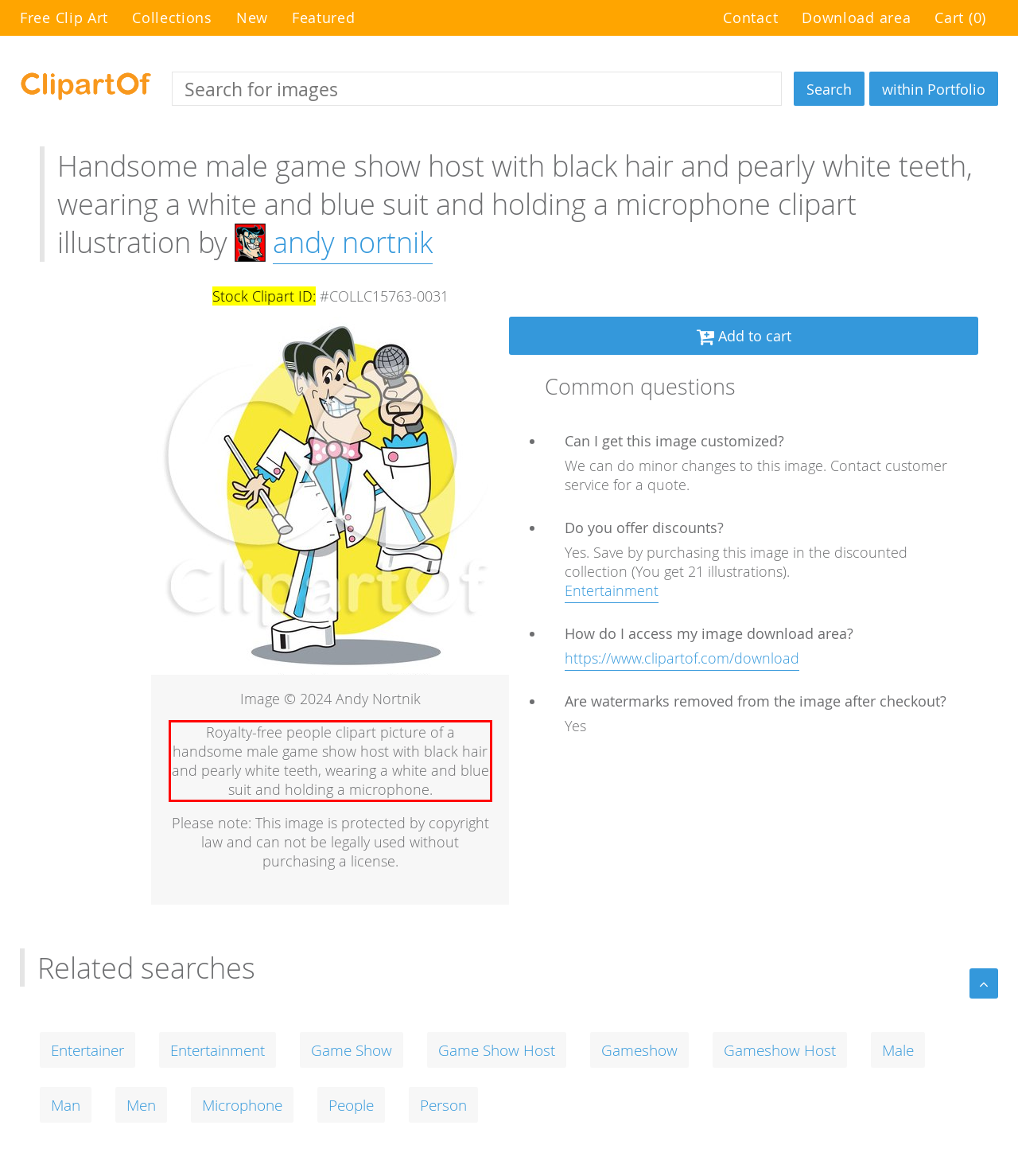The screenshot provided shows a webpage with a red bounding box. Apply OCR to the text within this red bounding box and provide the extracted content.

Royalty-free people clipart picture of a handsome male game show host with black hair and pearly white teeth, wearing a white and blue suit and holding a microphone.